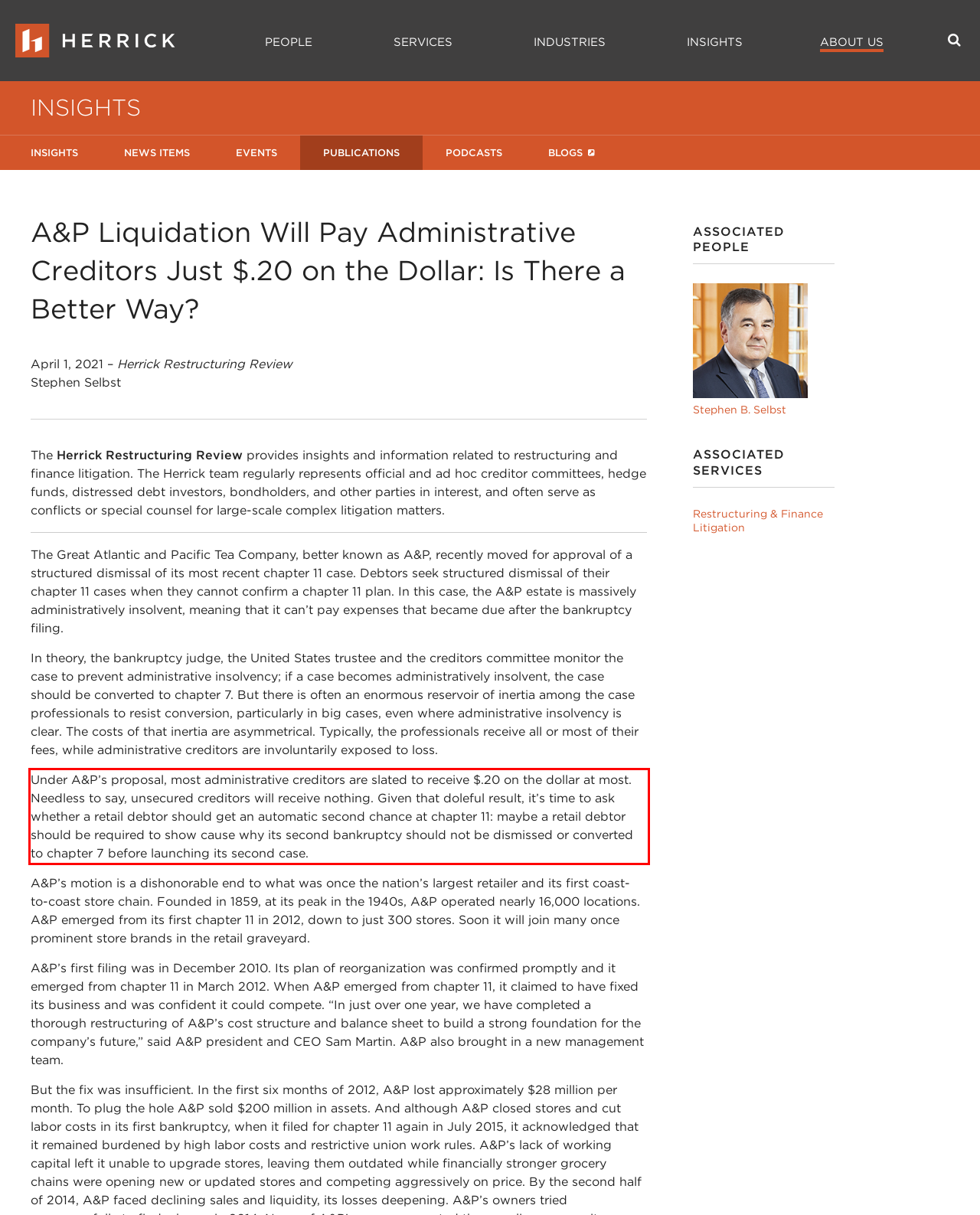Observe the screenshot of the webpage, locate the red bounding box, and extract the text content within it.

Under A&P’s proposal, most administrative creditors are slated to receive $.20 on the dollar at most. Needless to say, unsecured creditors will receive nothing. Given that doleful result, it’s time to ask whether a retail debtor should get an automatic second chance at chapter 11: maybe a retail debtor should be required to show cause why its second bankruptcy should not be dismissed or converted to chapter 7 before launching its second case.